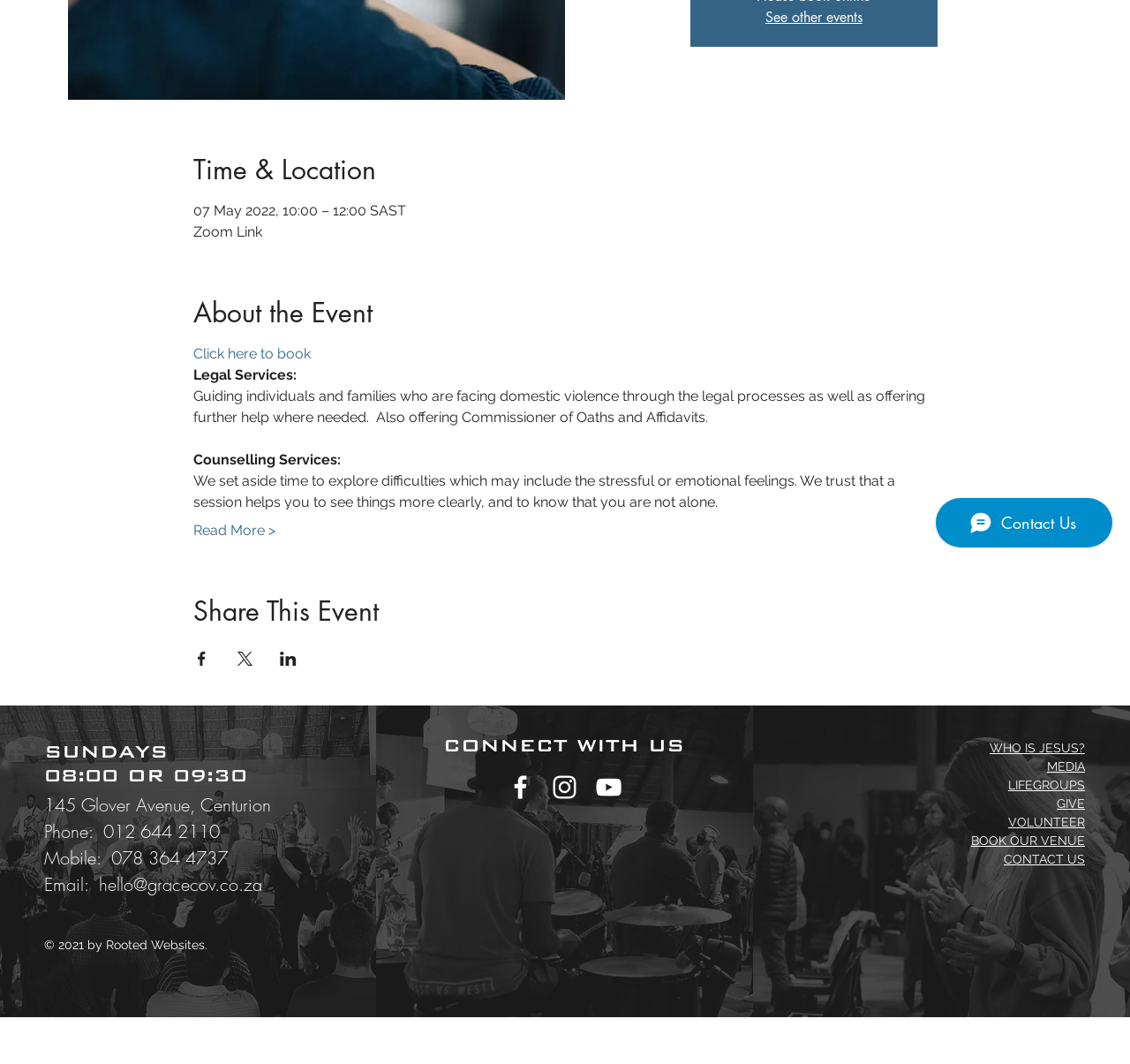Based on the element description, predict the bounding box coordinates (top-left x, top-left y, bottom-right x, bottom-right y) for the UI element in the screenshot: Rooted Websites.

[0.094, 0.882, 0.184, 0.895]